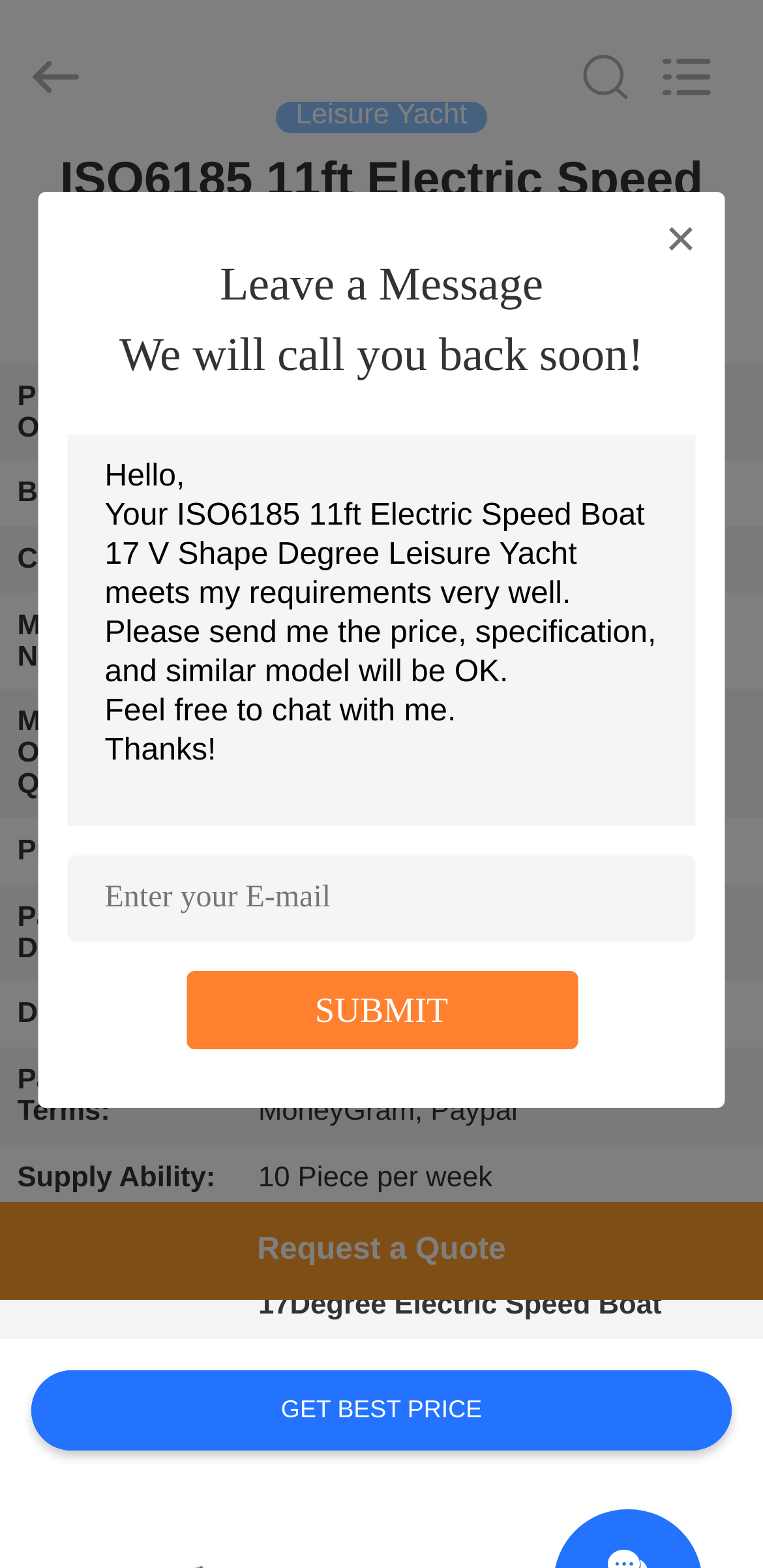What is the price range of the leisure yacht?
Look at the screenshot and respond with one word or a short phrase.

4000 usd to 6000usd